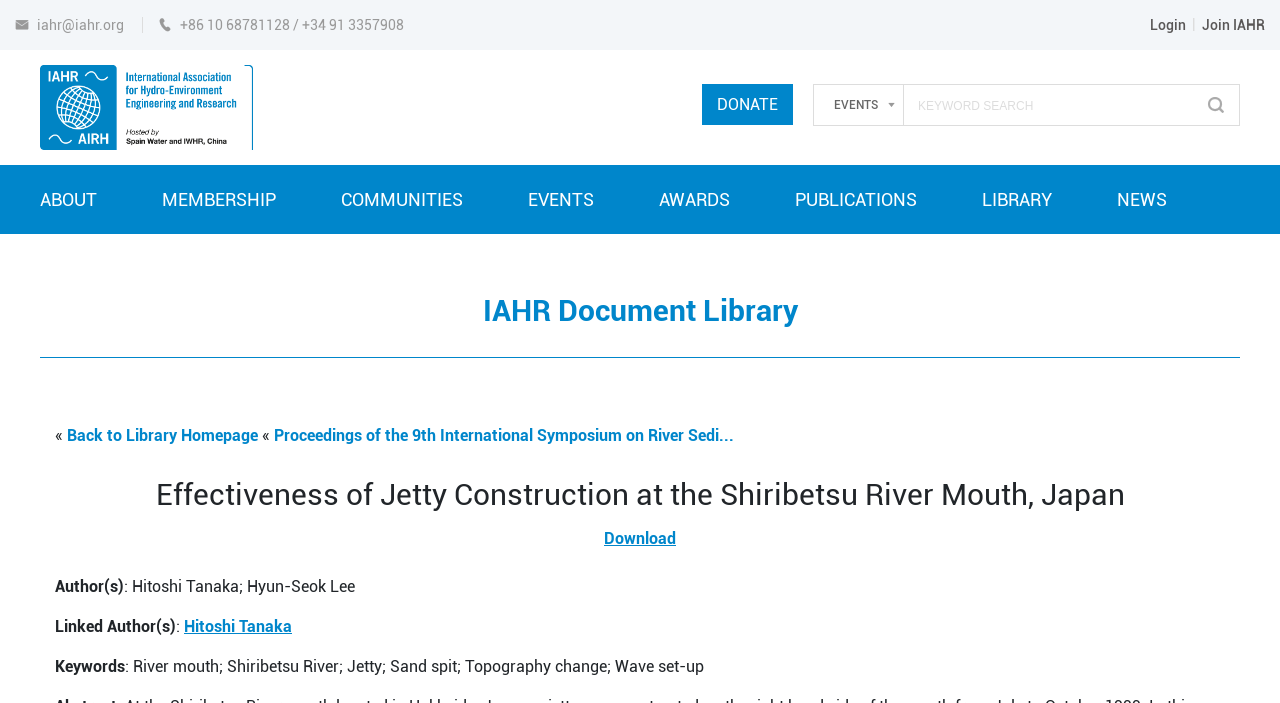Look at the image and write a detailed answer to the question: 
What organization is associated with this document?

The logo at the top of the page is for the 'International Association for Hydro-Environment Engineering and Research (IAHR)', which suggests that this document is associated with IAHR.